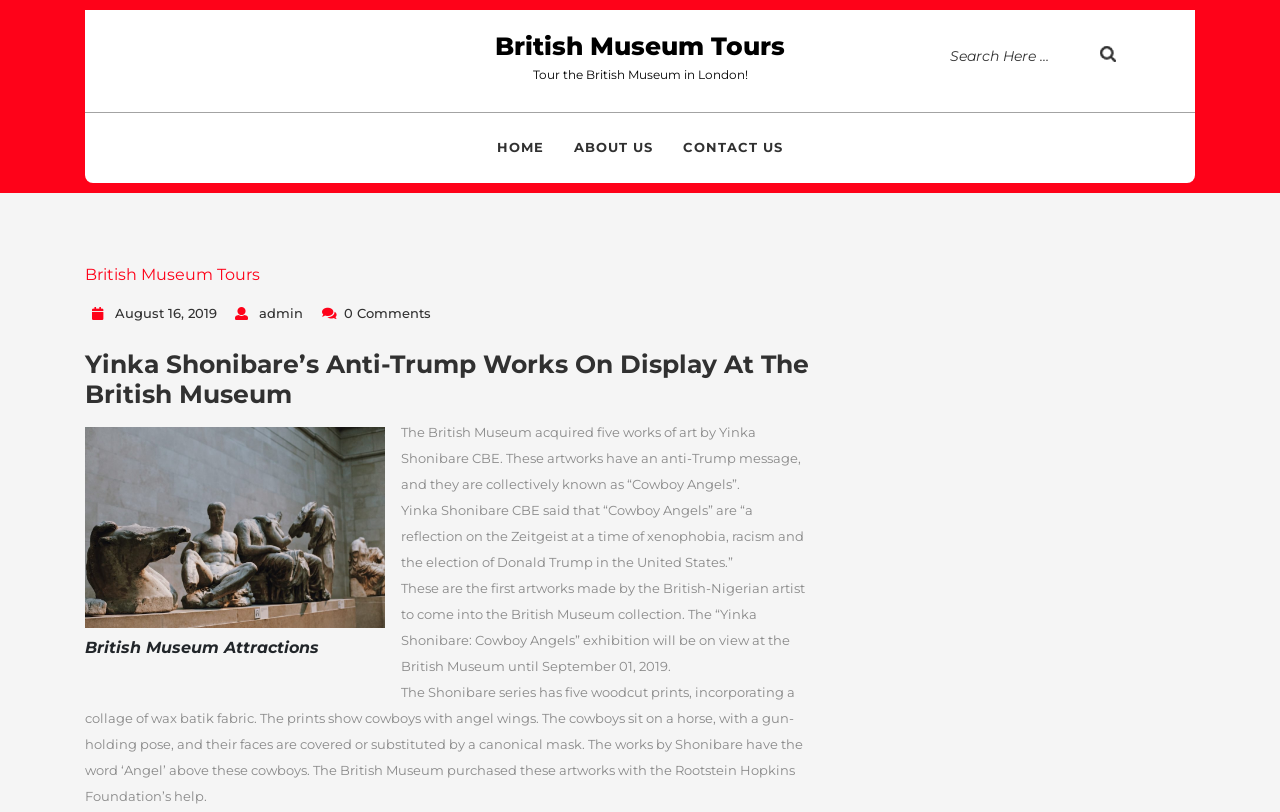Answer the question below using just one word or a short phrase: 
What is the material used in the woodcut prints by Yinka Shonibare?

wax batik fabric